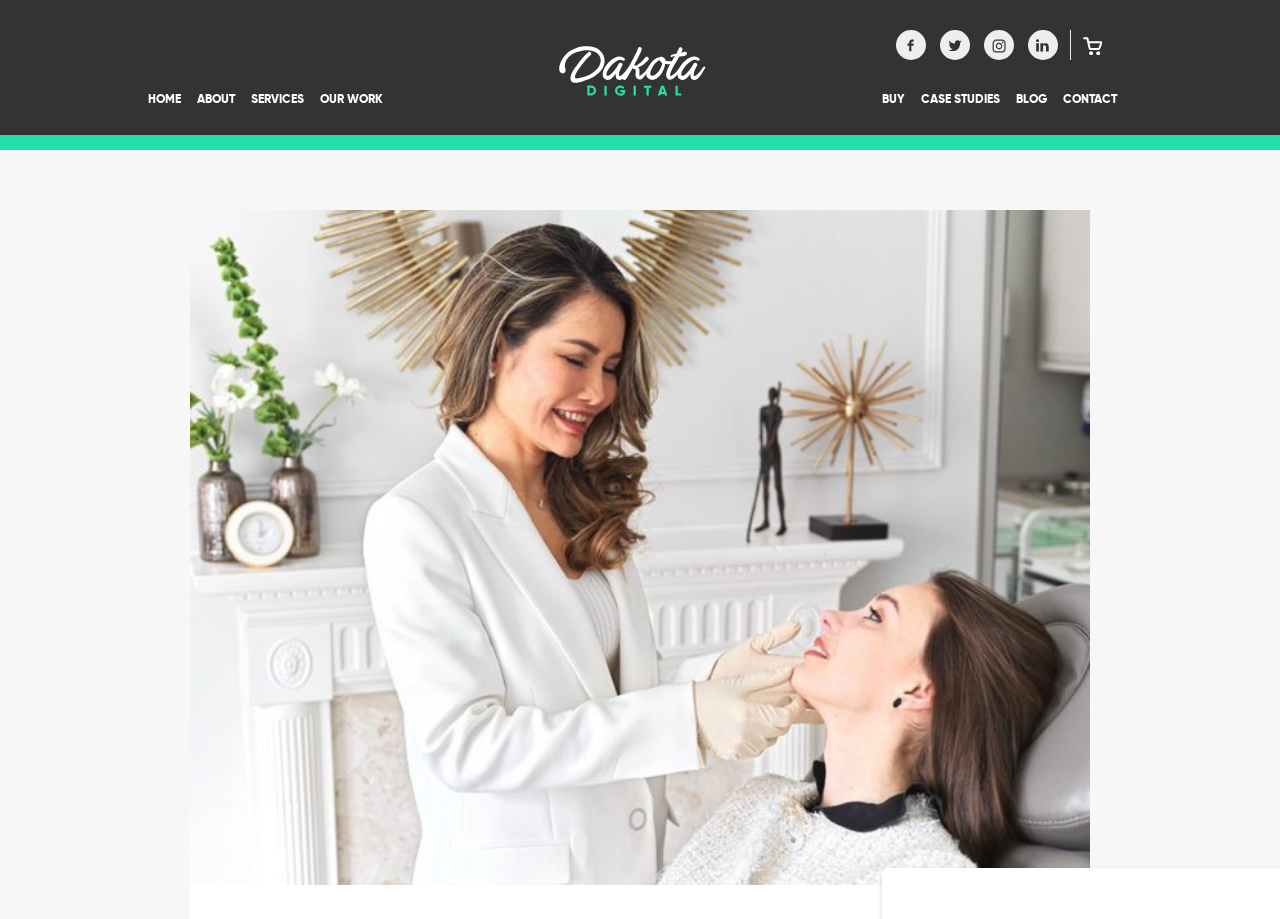What is the clinic's specialty?
Please give a detailed and thorough answer to the question, covering all relevant points.

Based on the webpage's content, I can see that the clinic specializes in keloid and scar removals, as indicated by the links 'SERVICES' and 'CASE STUDIES' which suggest that the clinic provides services related to keloid and scar removal.